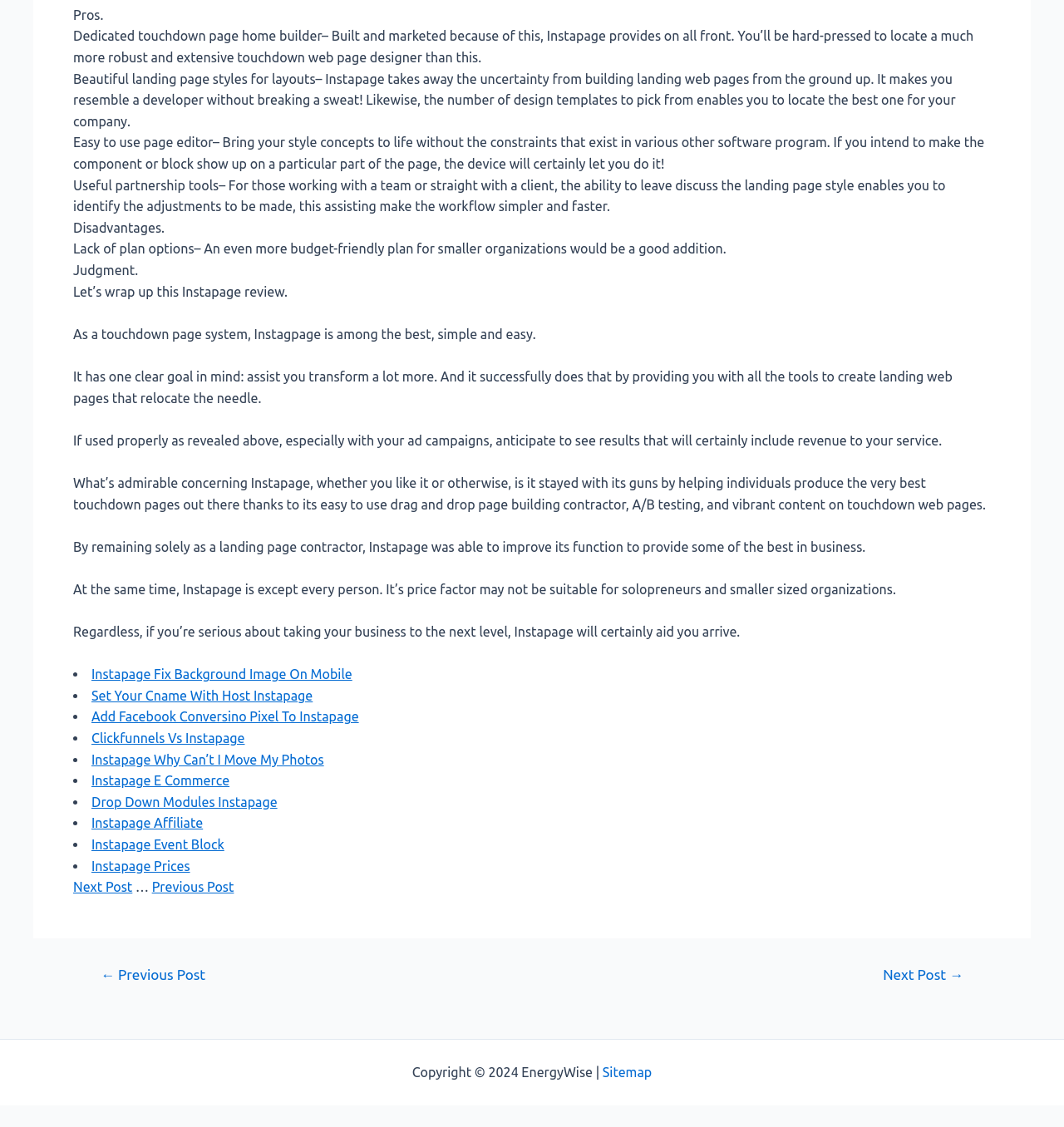Give a one-word or short-phrase answer to the following question: 
What is Instapage used for?

Creating landing pages